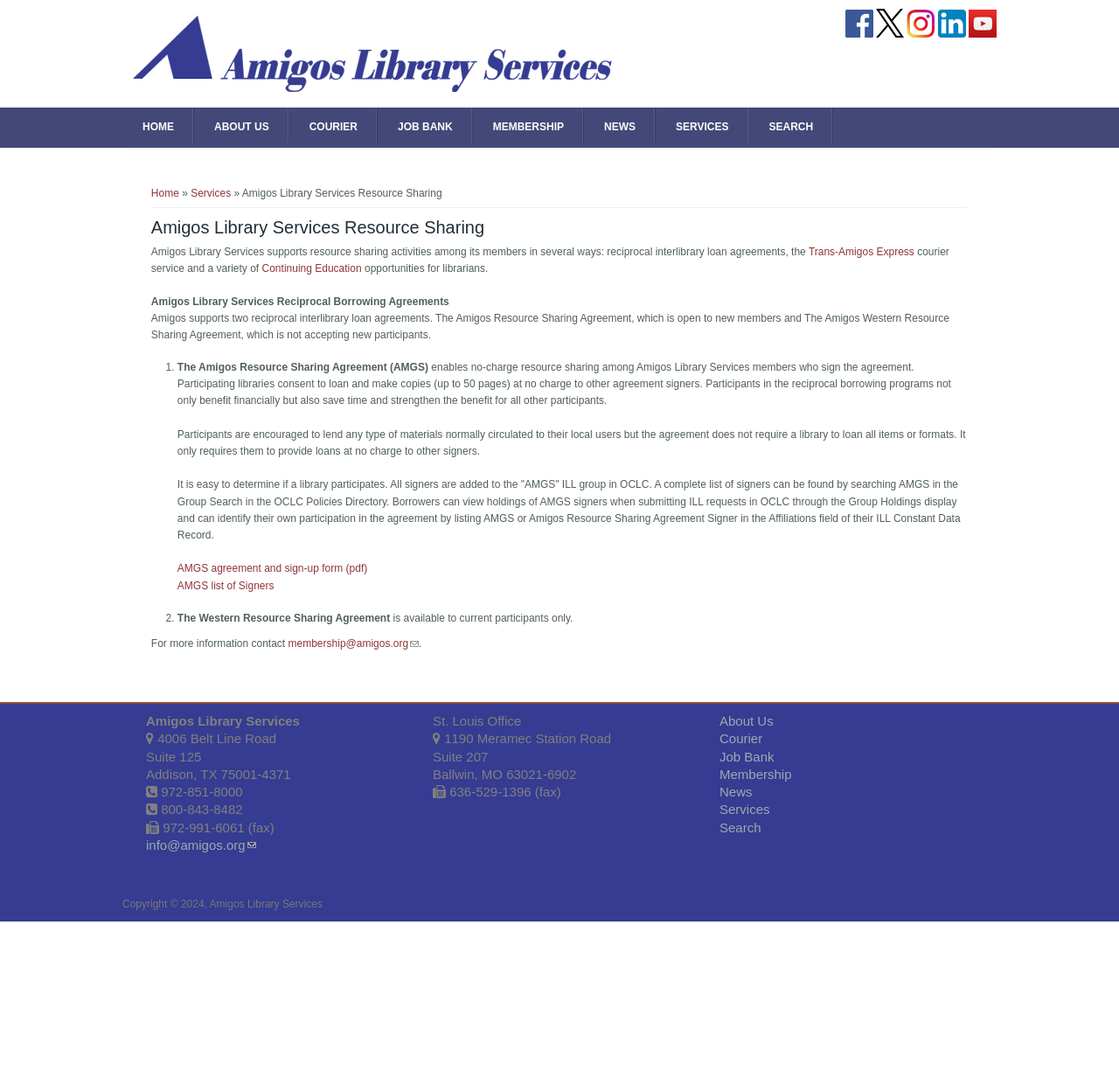Please mark the bounding box coordinates of the area that should be clicked to carry out the instruction: "Click the Victoria Therapy Centre link".

None